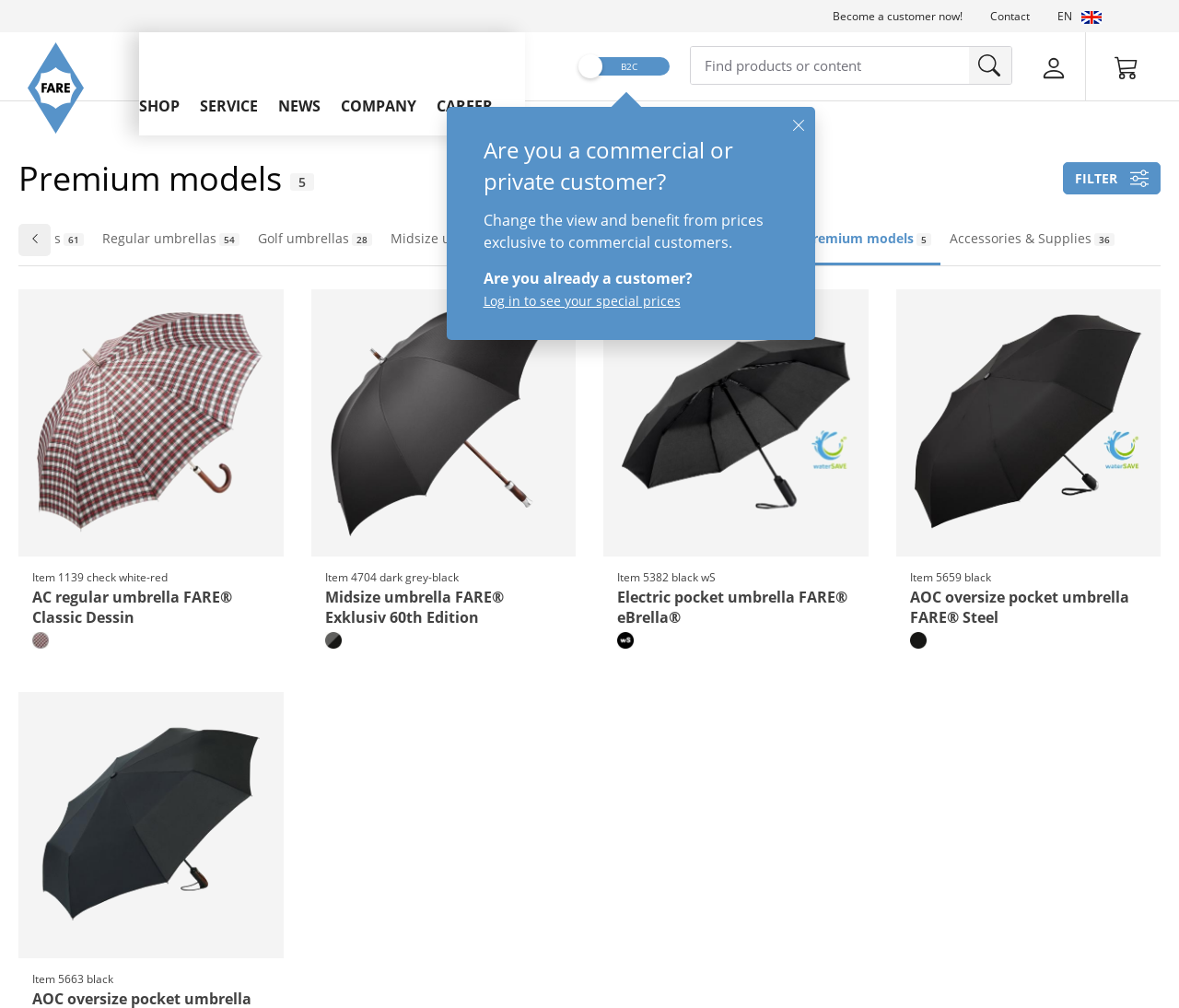Determine the bounding box coordinates of the target area to click to execute the following instruction: "Log in to see your special prices."

[0.41, 0.29, 0.577, 0.307]